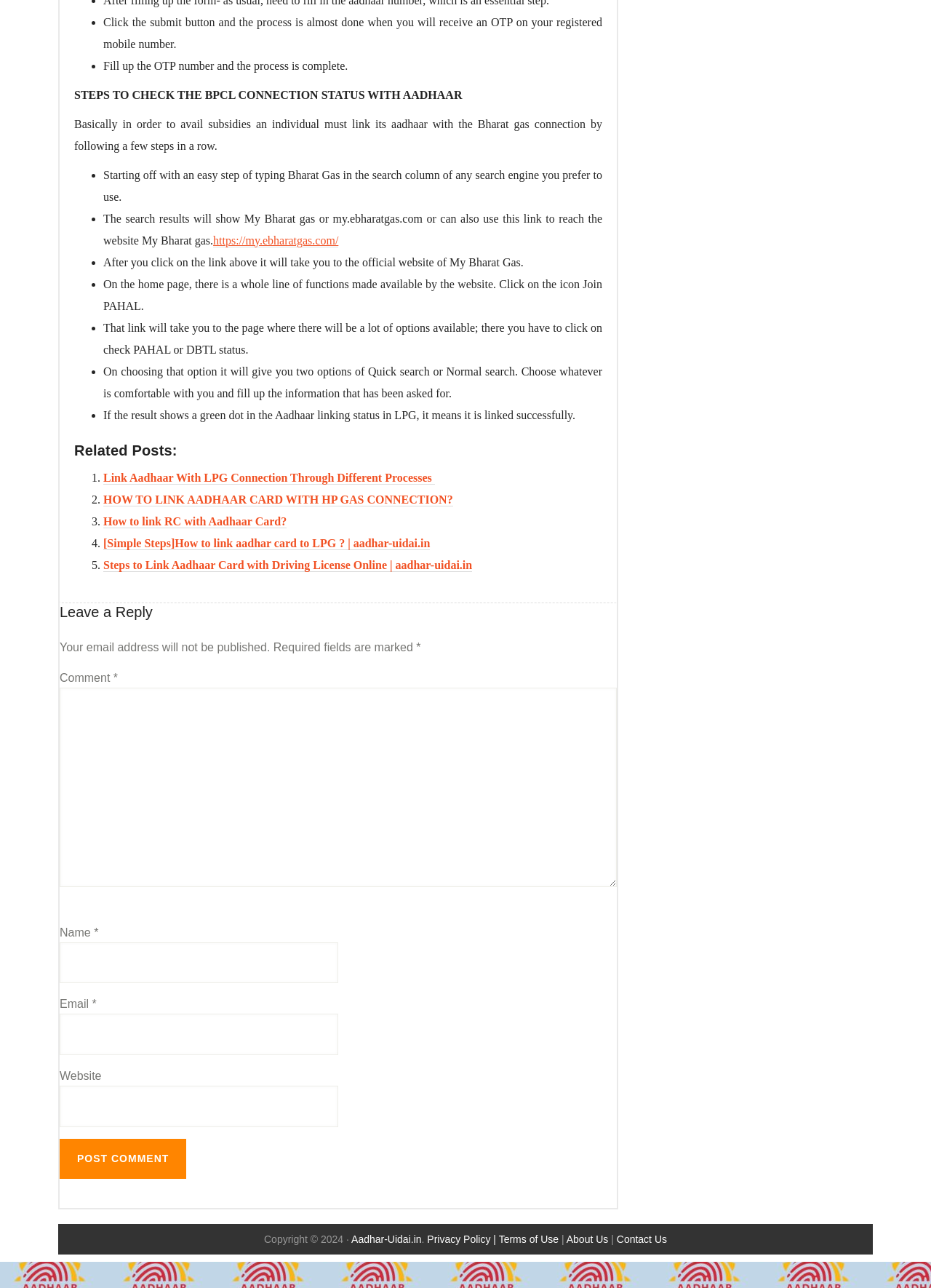Refer to the image and offer a detailed explanation in response to the question: What is the purpose of clicking on the icon 'Join PAHAL'?

The webpage instructs to click on the icon 'Join PAHAL' on the home page of My Bharat Gas, which will take you to the page where you can check PAHAL or DBTL status, as mentioned in the fifth bullet point under the heading 'STEPS TO CHECK THE BPCL CONNECTION STATUS WITH AADHAAR'.